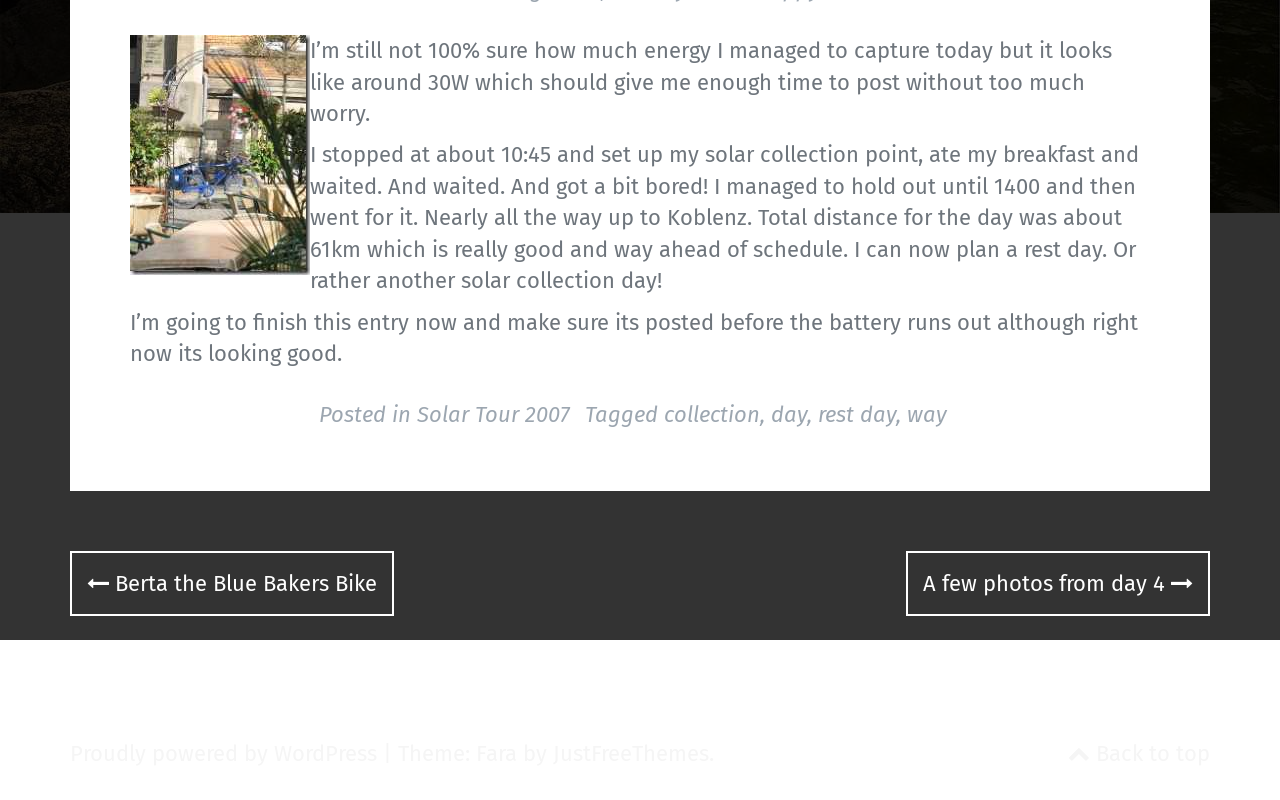Determine the bounding box coordinates for the HTML element described here: "rest day".

[0.639, 0.502, 0.7, 0.536]